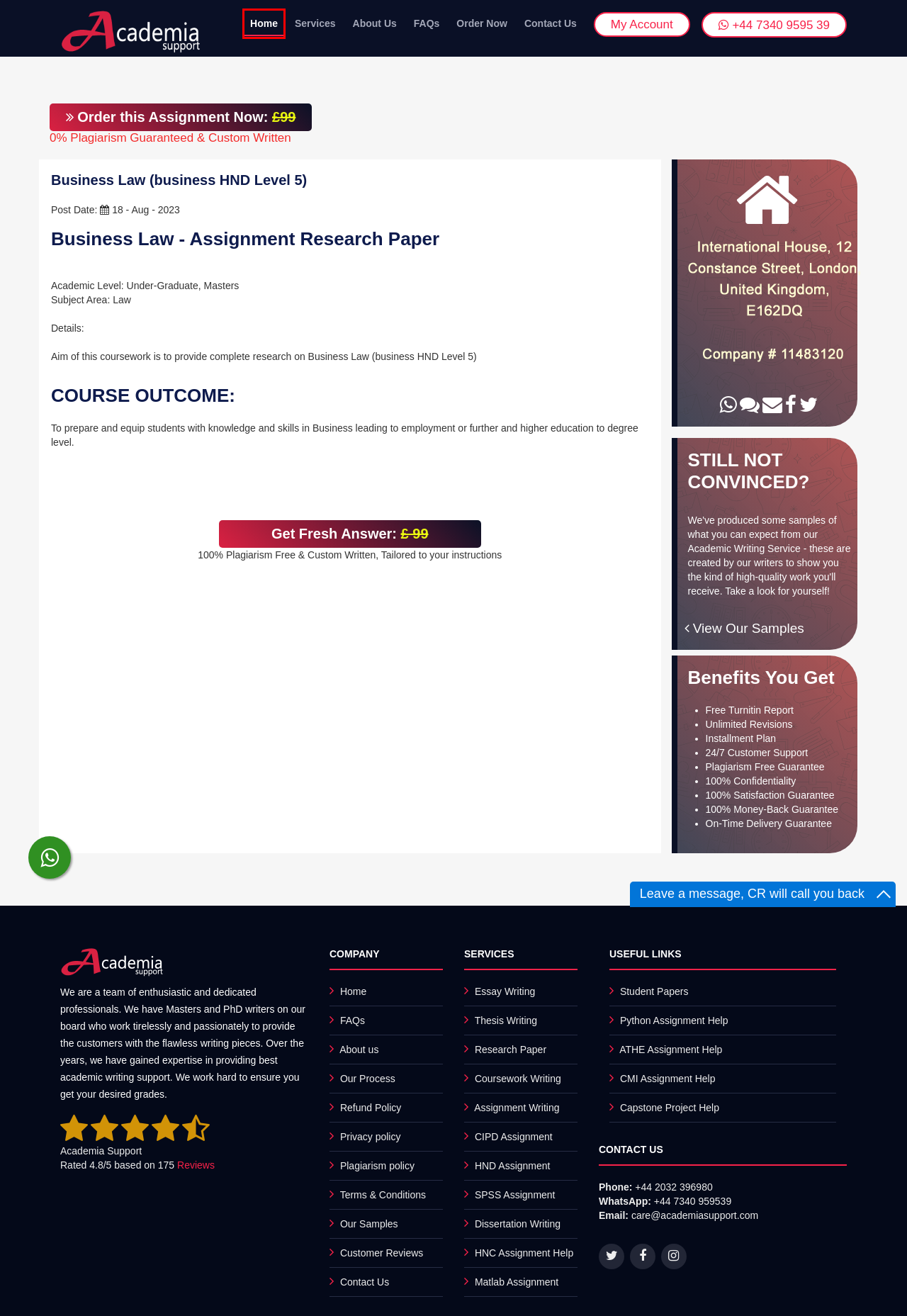Observe the webpage screenshot and focus on the red bounding box surrounding a UI element. Choose the most appropriate webpage description that corresponds to the new webpage after clicking the element in the bounding box. Here are the candidates:
A. Best Essay writing service - The World’s Best Service
B. Online SPSS Assignment Help UK I Hire SPSS Assignment Experts
C. Login Portal - Academia Support
D. Dissertation Writing Service & Help by Dissertation Experts UK
E. CMI Assignment Help & Writing Services UK
F. The refund policies of Academia Support
G. Professional Academic Writing Services by Academia Support
H. The World’s Top Assignment Writing Service

G